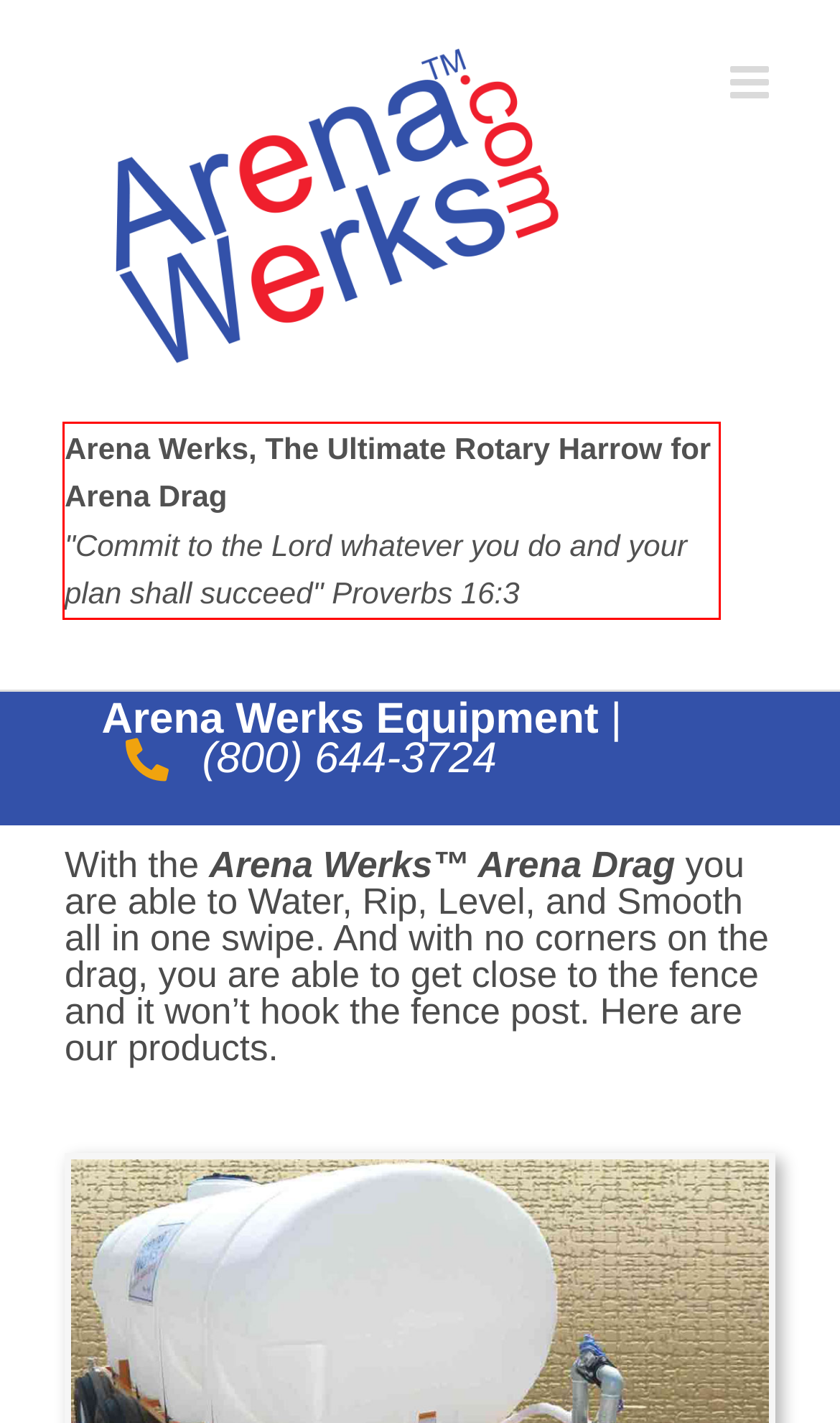Extract and provide the text found inside the red rectangle in the screenshot of the webpage.

Arena Werks, The Ultimate Rotary Harrow for Arena Drag "Commit to the Lord whatever you do and your plan shall succeed" Proverbs 16:3